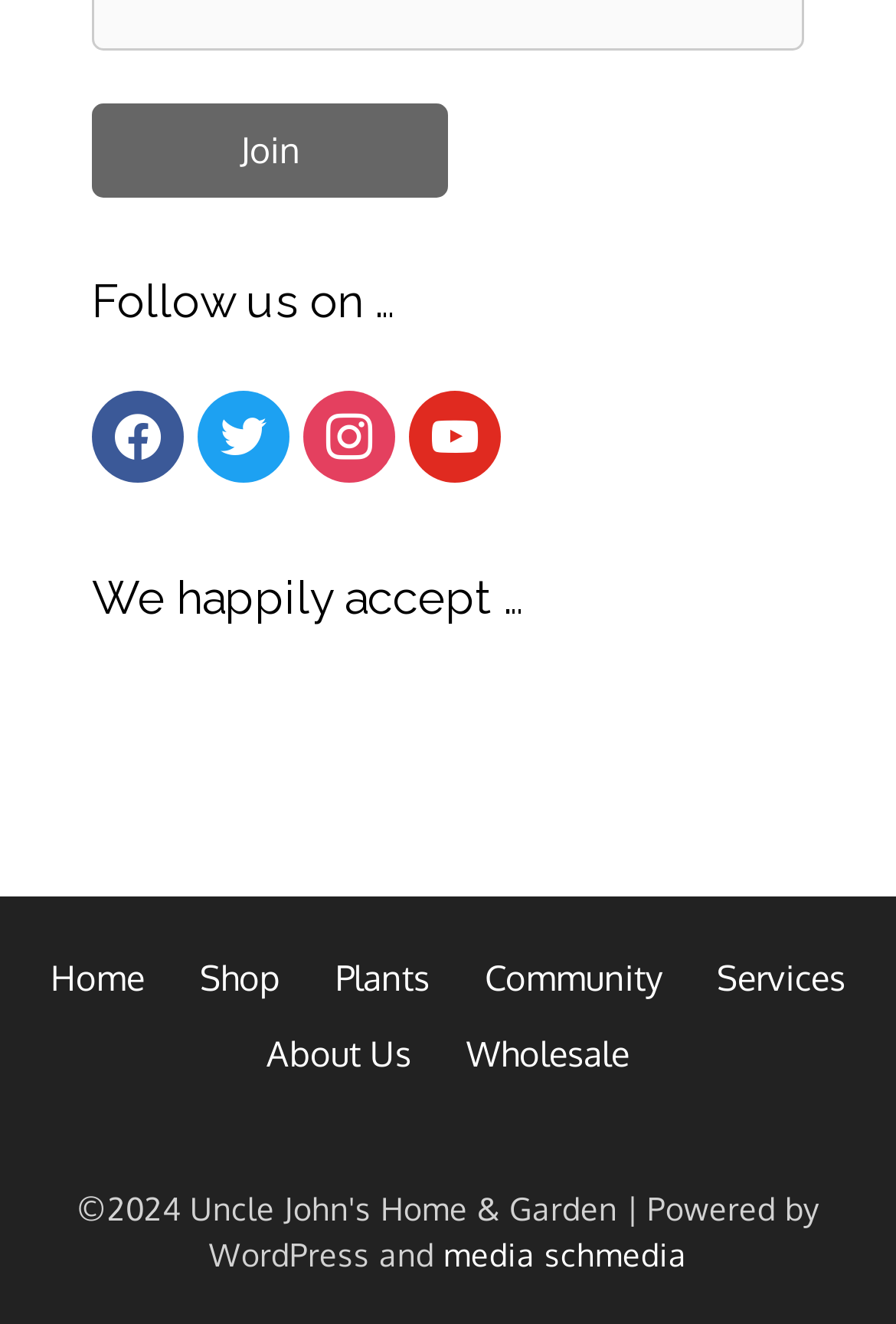Please provide the bounding box coordinates for the element that needs to be clicked to perform the instruction: "Visit the shop". The coordinates must consist of four float numbers between 0 and 1, formatted as [left, top, right, bottom].

[0.223, 0.722, 0.313, 0.755]